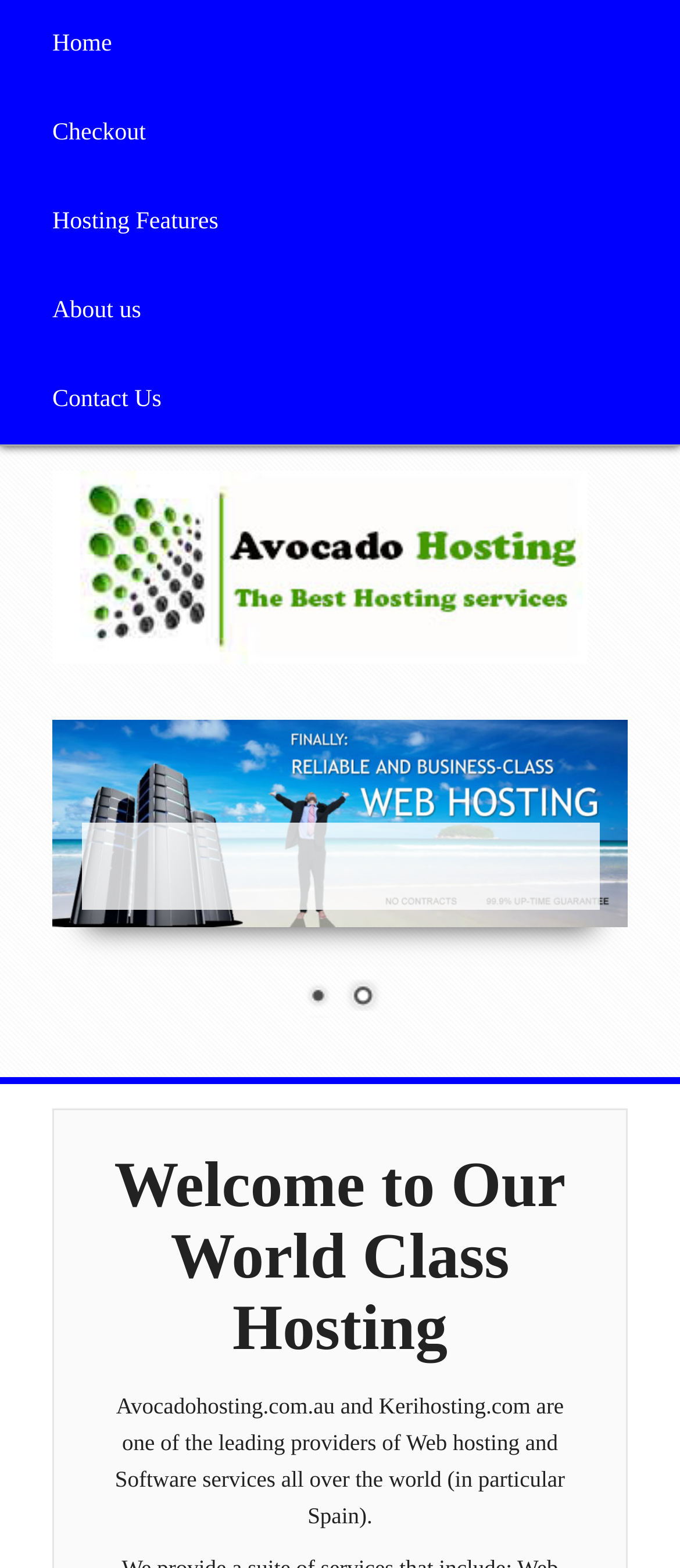Determine the bounding box for the described HTML element: "Home". Ensure the coordinates are four float numbers between 0 and 1 in the format [left, top, right, bottom].

[0.038, 0.0, 0.962, 0.057]